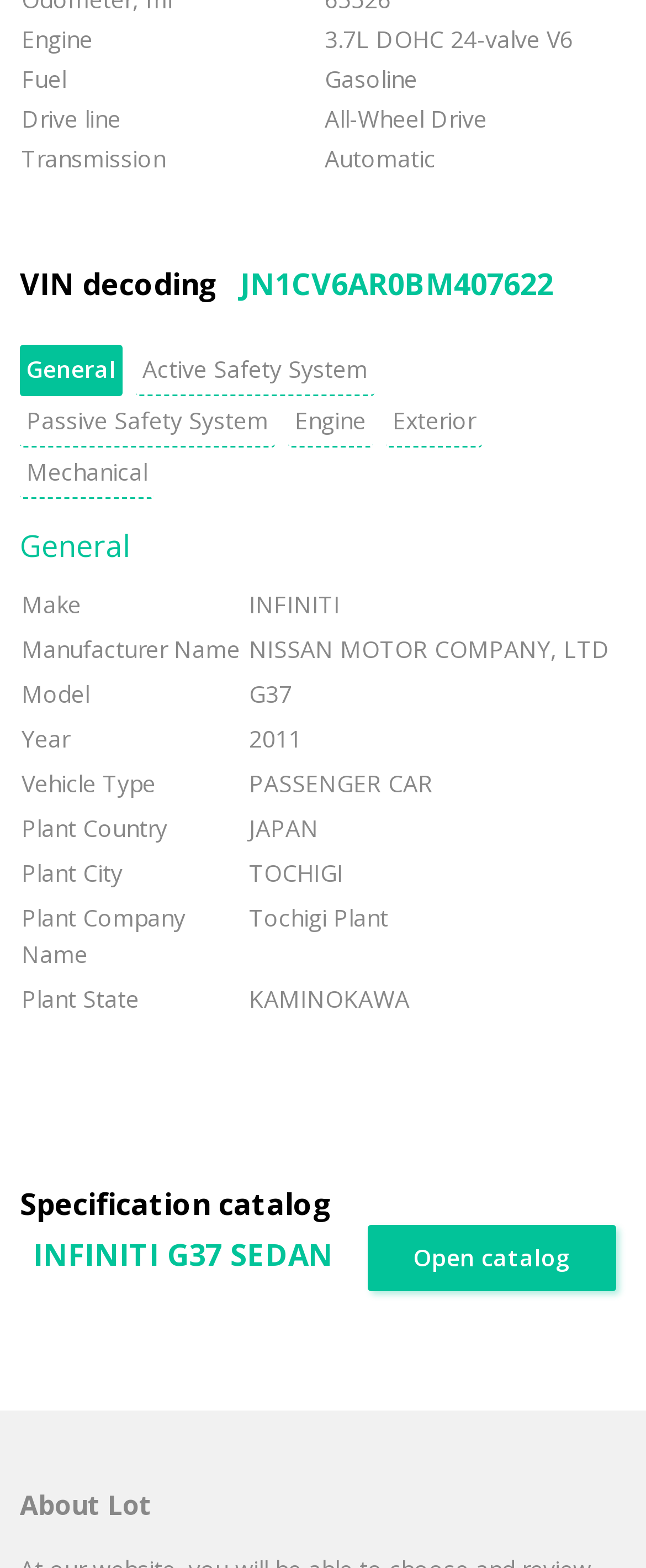Locate the bounding box coordinates of the area that needs to be clicked to fulfill the following instruction: "Read the 'About Lot' section". The coordinates should be in the format of four float numbers between 0 and 1, namely [left, top, right, bottom].

[0.031, 0.947, 0.969, 0.972]